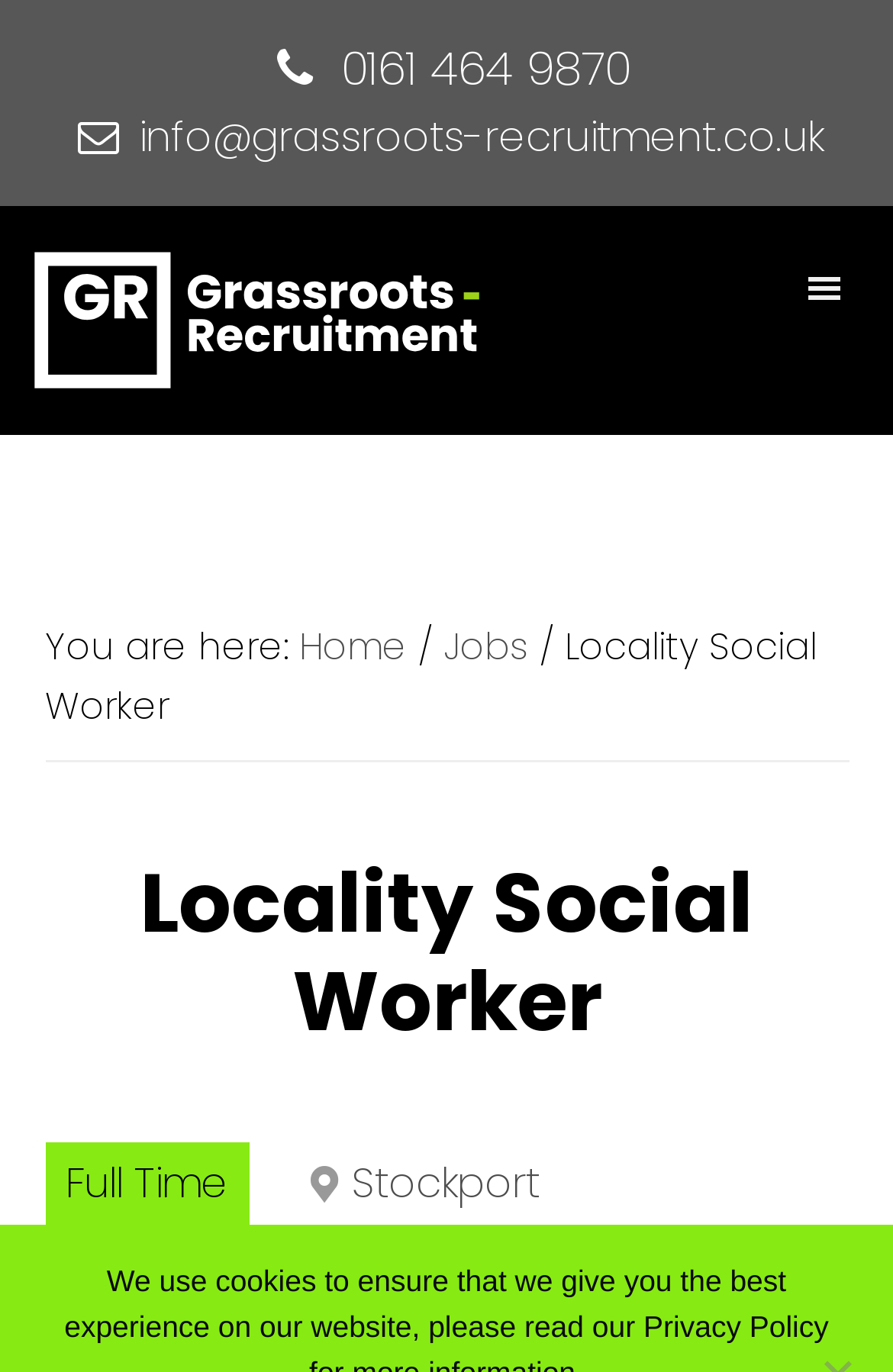From the given element description: "Grassroots Recruitment", find the bounding box for the UI element. Provide the coordinates as four float numbers between 0 and 1, in the order [left, top, right, bottom].

[0.038, 0.184, 0.577, 0.284]